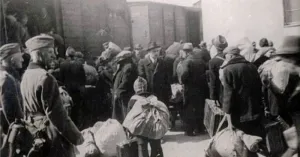Use the information in the screenshot to answer the question comprehensively: What are the individuals in the image carrying?

The caption describes the individuals in the image as carrying large bundles and luggage, indicating that they are being forced to leave their homes and belongings behind.